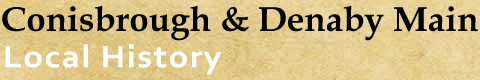Refer to the image and provide an in-depth answer to the question: 
What is the site focused on?

The site is focused on local heritage and history, specifically on the significant events and figures associated with the Conisbrough and Denaby Main area, as indicated by the title banner and the antique feel of the background.